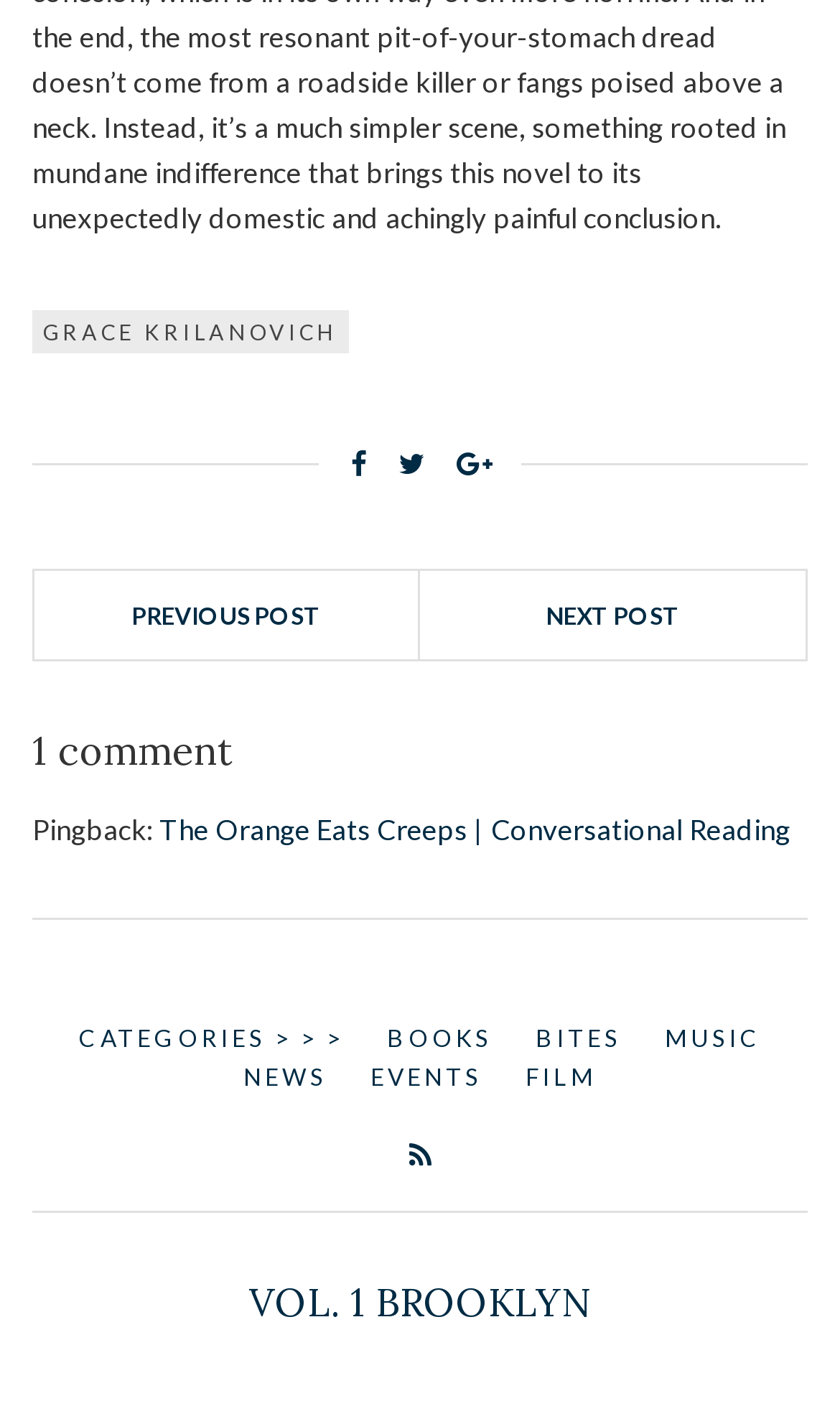Provide a brief response to the question below using one word or phrase:
What categories are available on this website?

BOOKS, BITES, MUSIC, NEWS, EVENTS, FILM